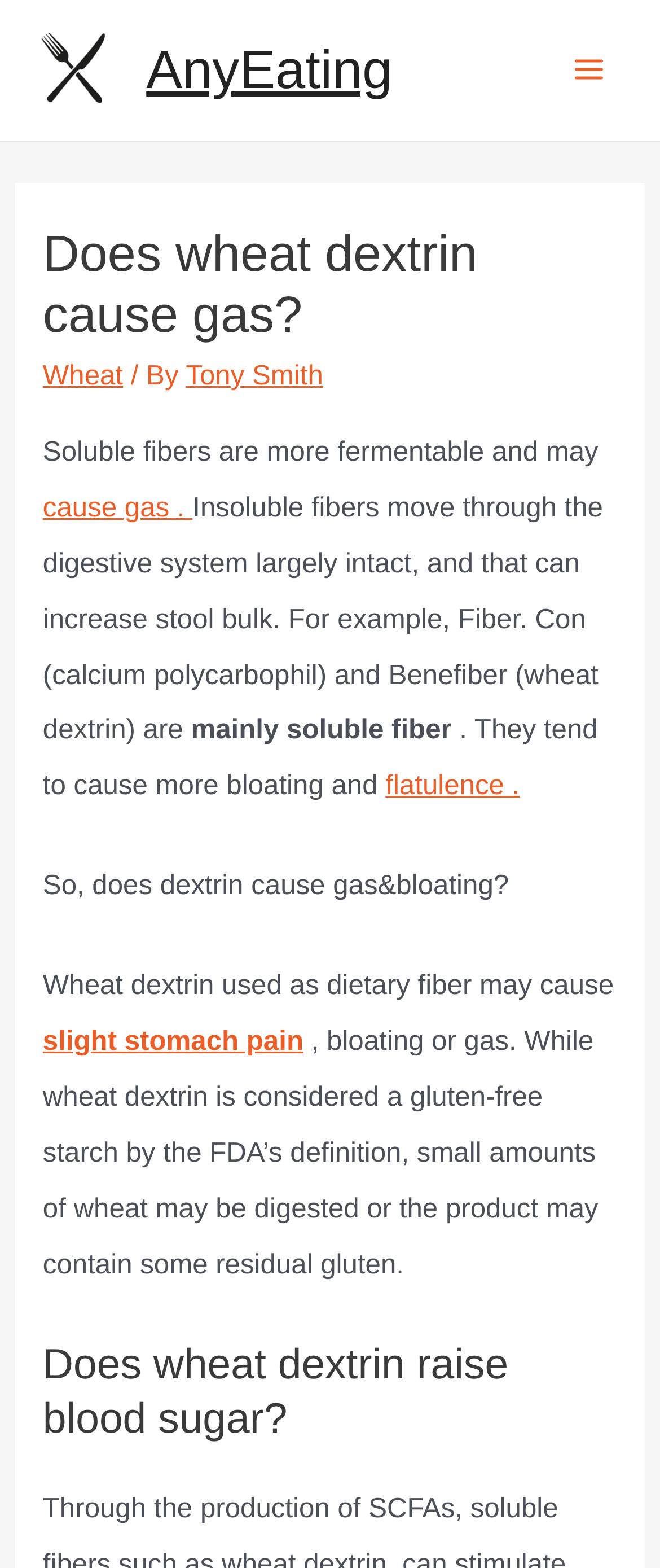Determine the bounding box coordinates of the UI element described below. Use the format (top-left x, top-left y, bottom-right x, bottom-right y) with floating point numbers between 0 and 1: Tony Smith

[0.281, 0.23, 0.49, 0.249]